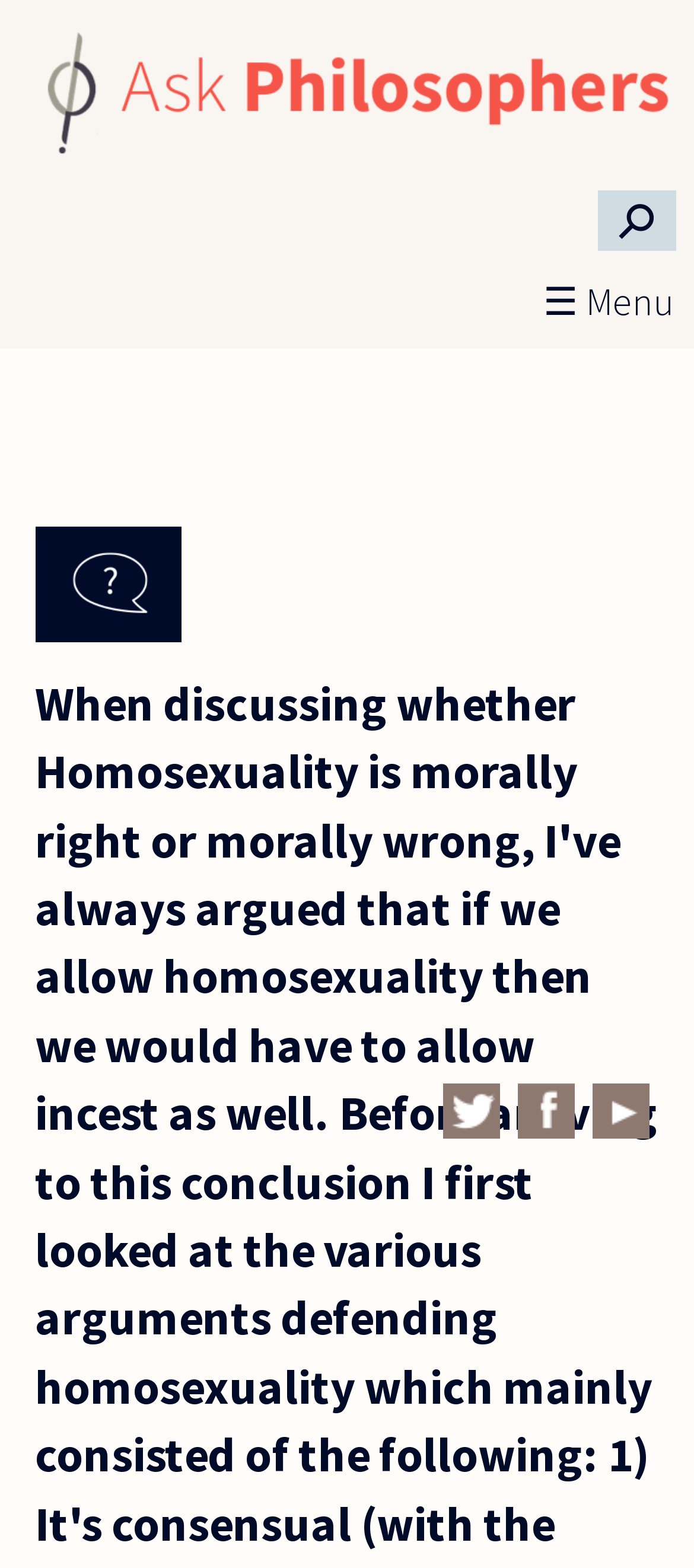What is the symbol on the top right corner? Based on the image, give a response in one word or a short phrase.

⚲